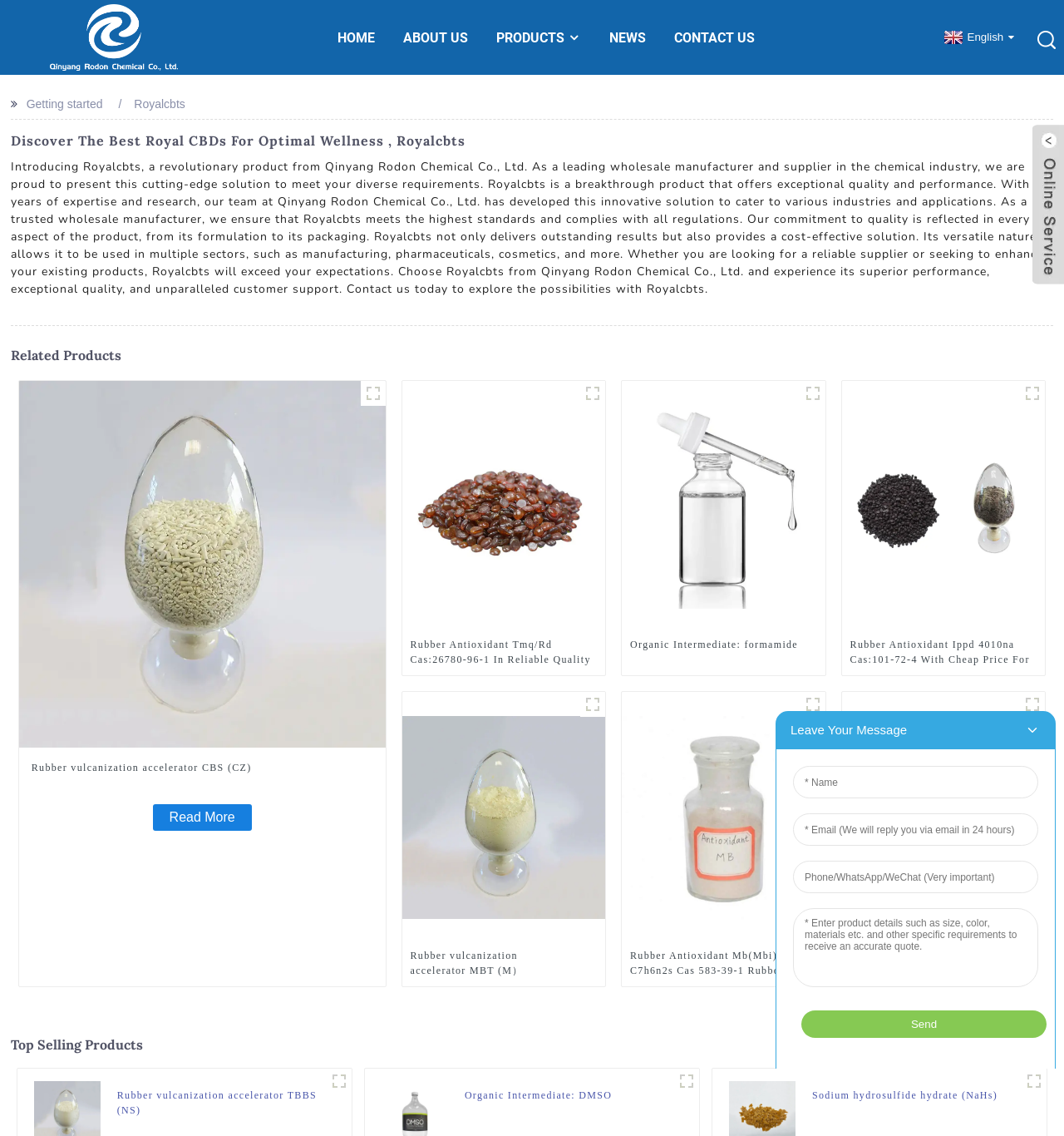Provide a comprehensive description of the webpage.

This webpage is about Royalcbts, a wholesale manufacturer and supplier of chemical products. At the top of the page, there is a logo and a navigation menu with links to "HOME", "ABOUT US", "PRODUCTS", "NEWS", and "CONTACT US". Below the navigation menu, there is a heading that reads "Discover The Best Royal CBDs For Optimal Wellness, Royalcbts" followed by a paragraph of text that introduces Royalcbts and its products.

The main content of the page is divided into two sections. The first section is titled "Related Products" and features four product listings, each with an image, a heading, and a link to "Read More". The products listed are Rubber Vulcanization Accelerator CBS (CZ), Rubber Antioxidant TMQ, Formamide, and Rubber Antioxidant IPPD.

The second section is titled "Top Selling Products" and features four product listings, each with a heading and a link to the product page. The products listed are Rubber Vulcanization Accelerator TBBS (NS), Dimethyl Sulfoxide, Sodium Hydrosulfide Hydrate, and three other products.

Throughout the page, there are also several calls-to-action, such as "Shop now!" and "Contact us today to explore the possibilities with Royalcbts". At the bottom of the page, there is an iframe that takes up most of the width of the page.

In terms of layout, the page has a clean and organized structure, with clear headings and concise text. The product listings are arranged in a grid-like pattern, making it easy to scan and compare the different products. The use of images and headings helps to break up the text and make the page more visually appealing.